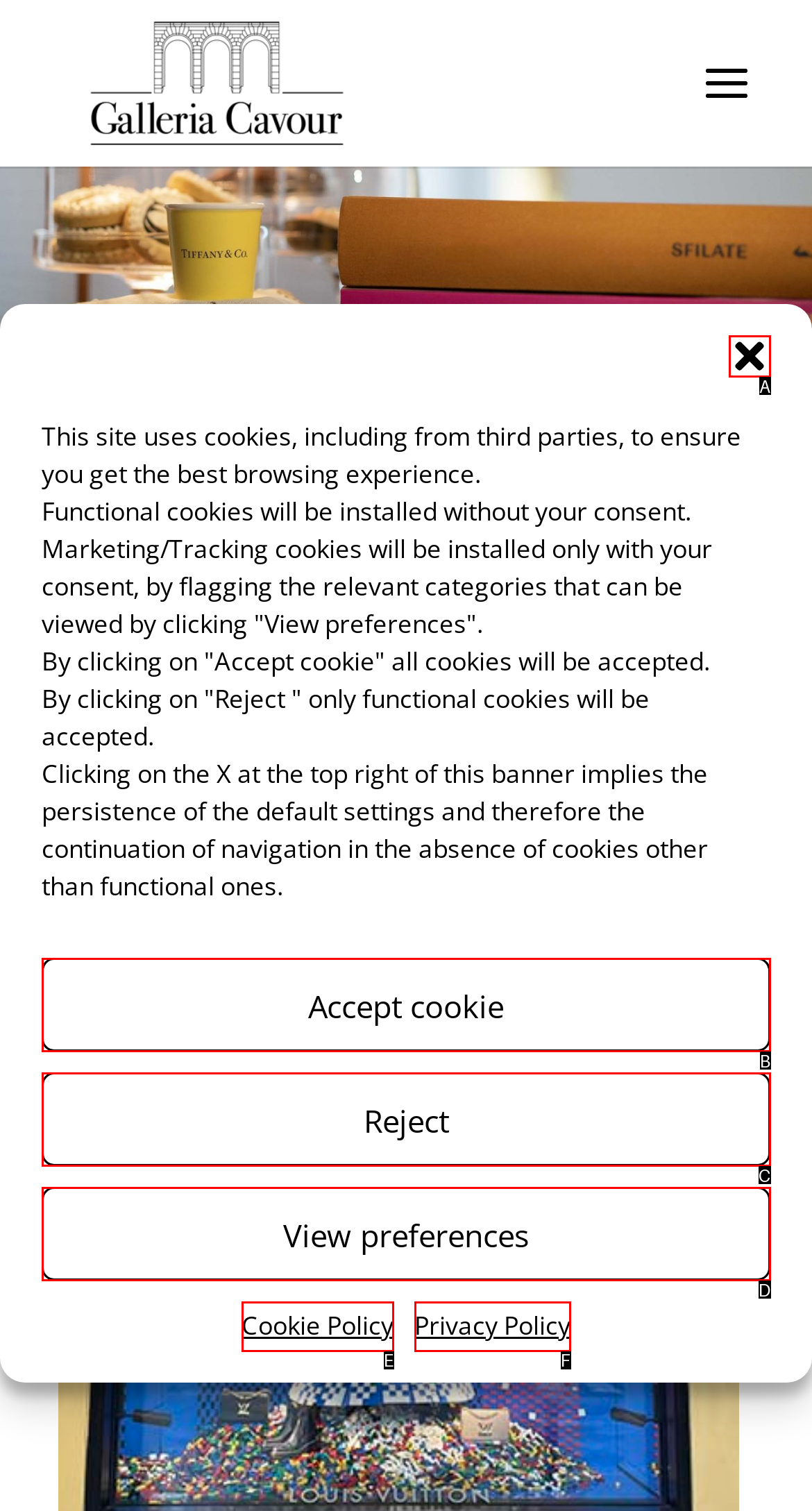Determine the HTML element that best matches this description: Reject from the given choices. Respond with the corresponding letter.

C